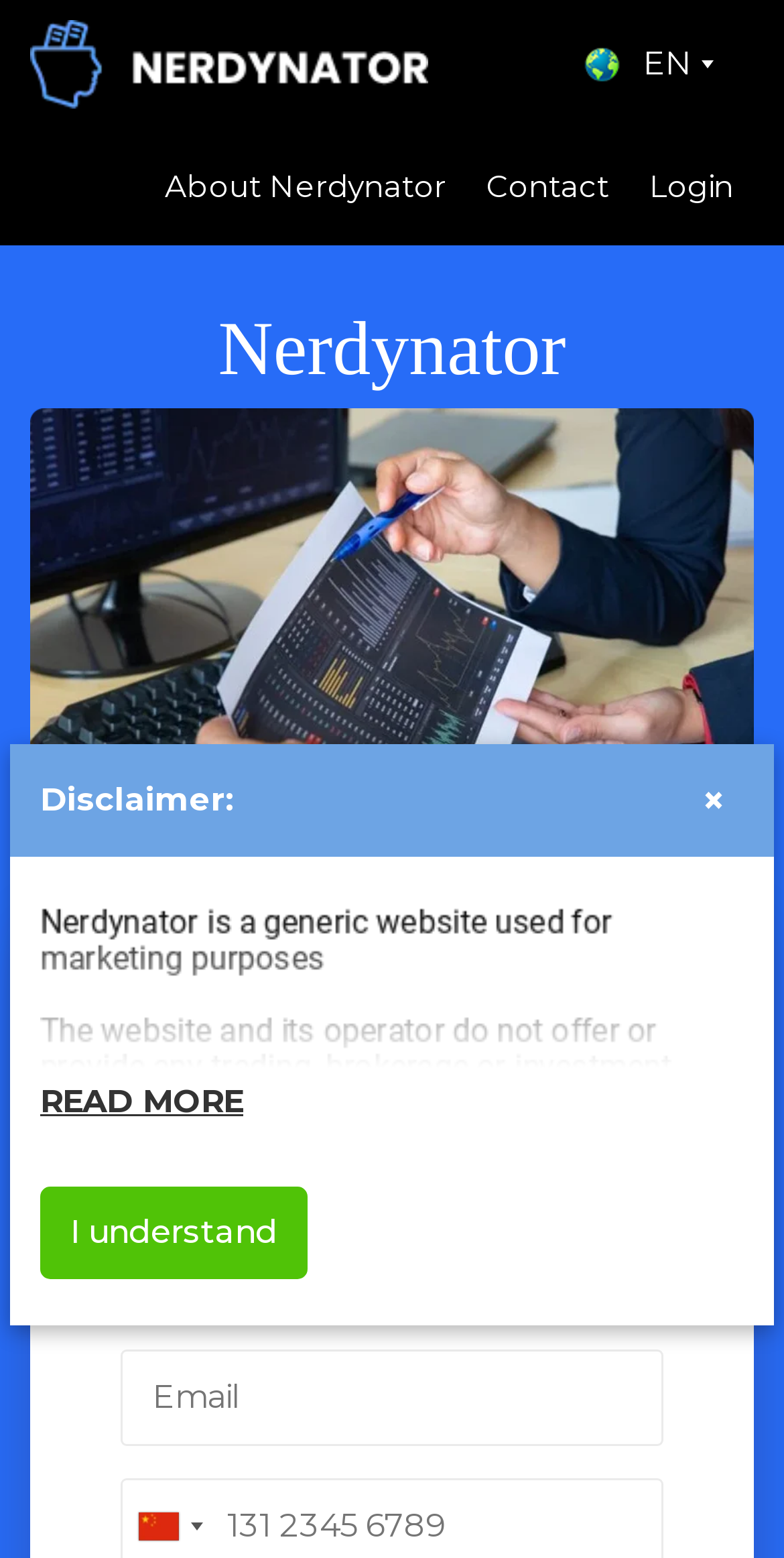Please answer the following question using a single word or phrase: 
What are the input fields on the webpage?

First Name, Last Name, Email